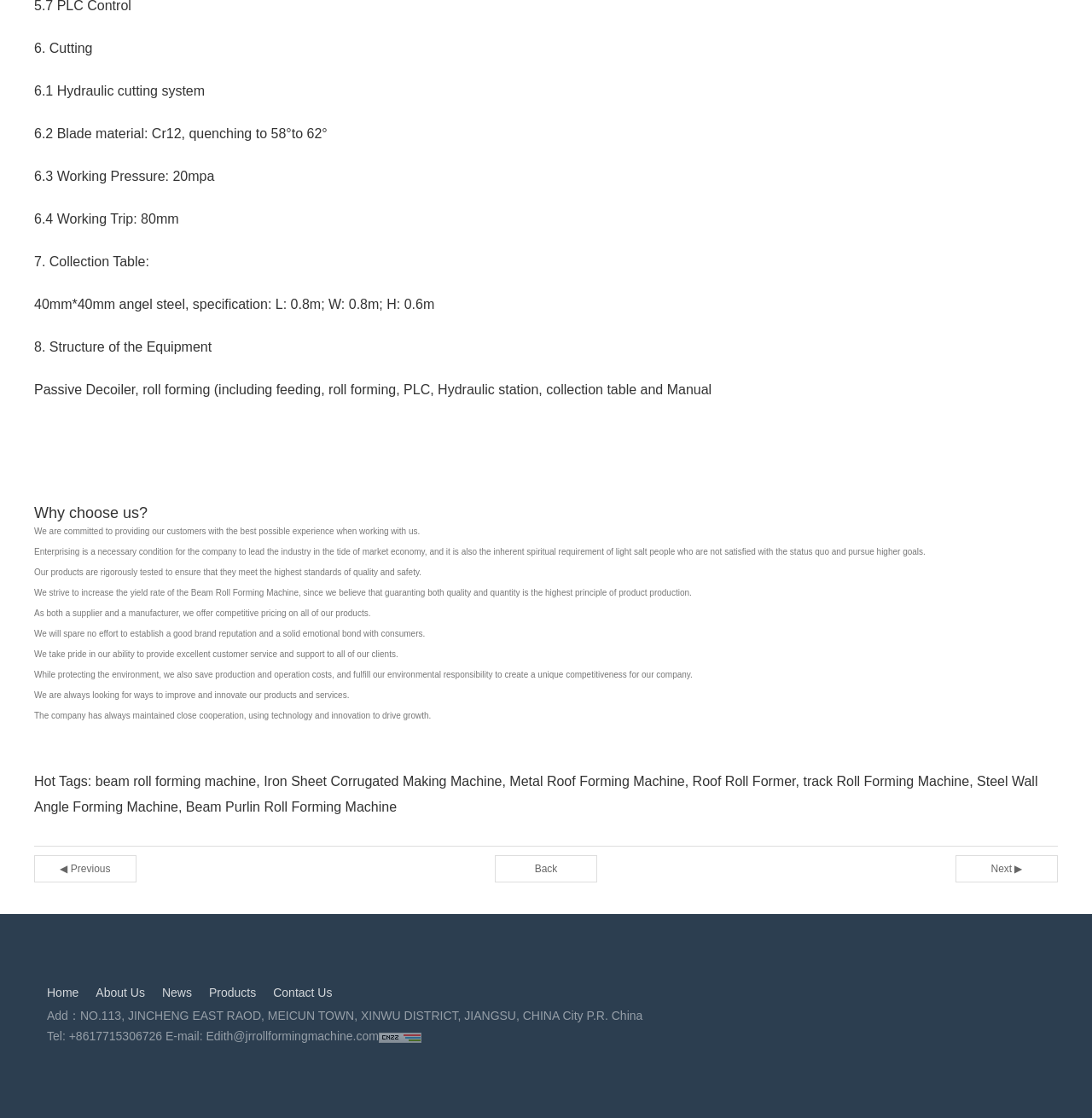Please determine the bounding box coordinates of the element's region to click for the following instruction: "Click 'Home'".

[0.043, 0.882, 0.072, 0.894]